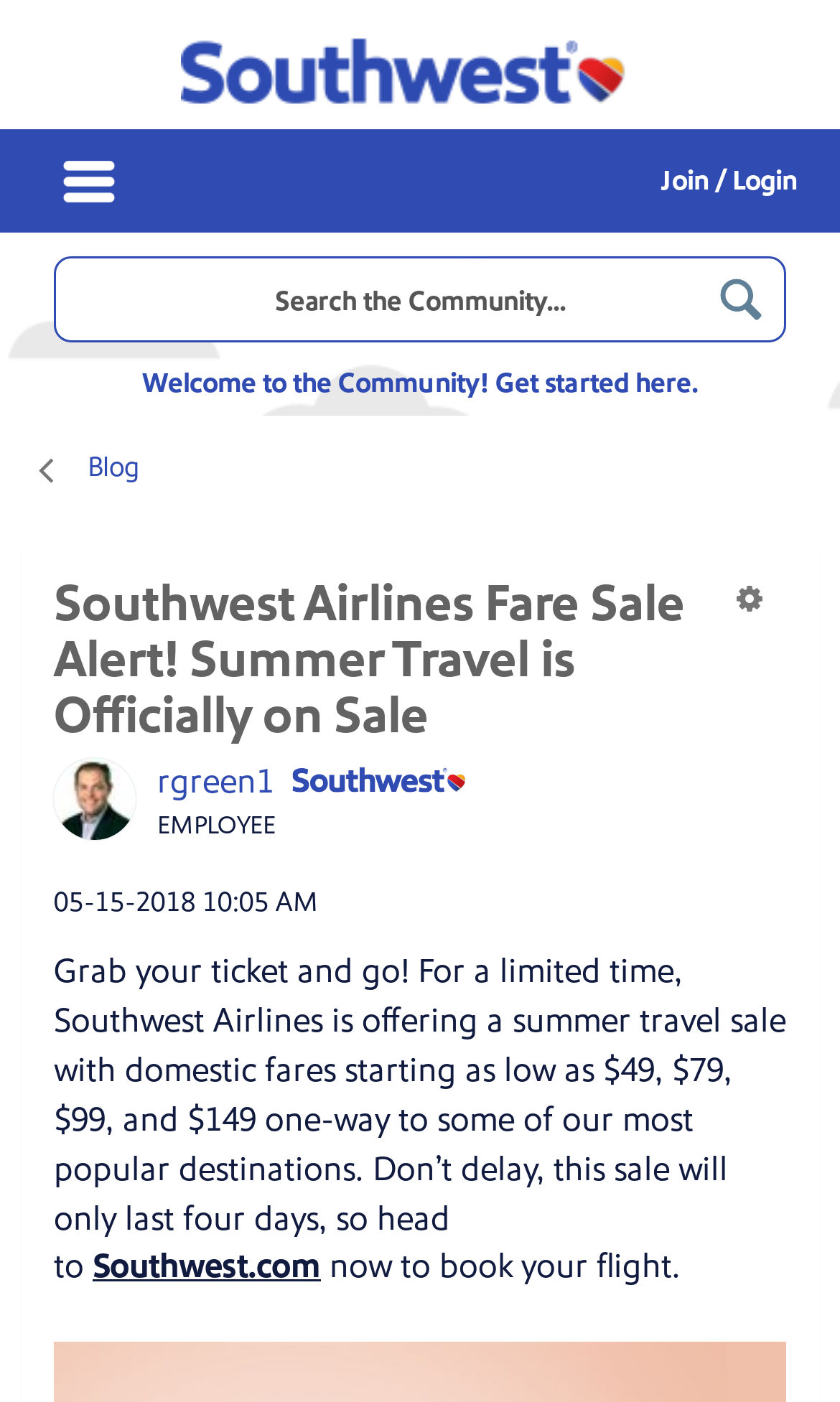Point out the bounding box coordinates of the section to click in order to follow this instruction: "Click the Southwest Airlines Logo".

[0.214, 0.025, 0.786, 0.048]